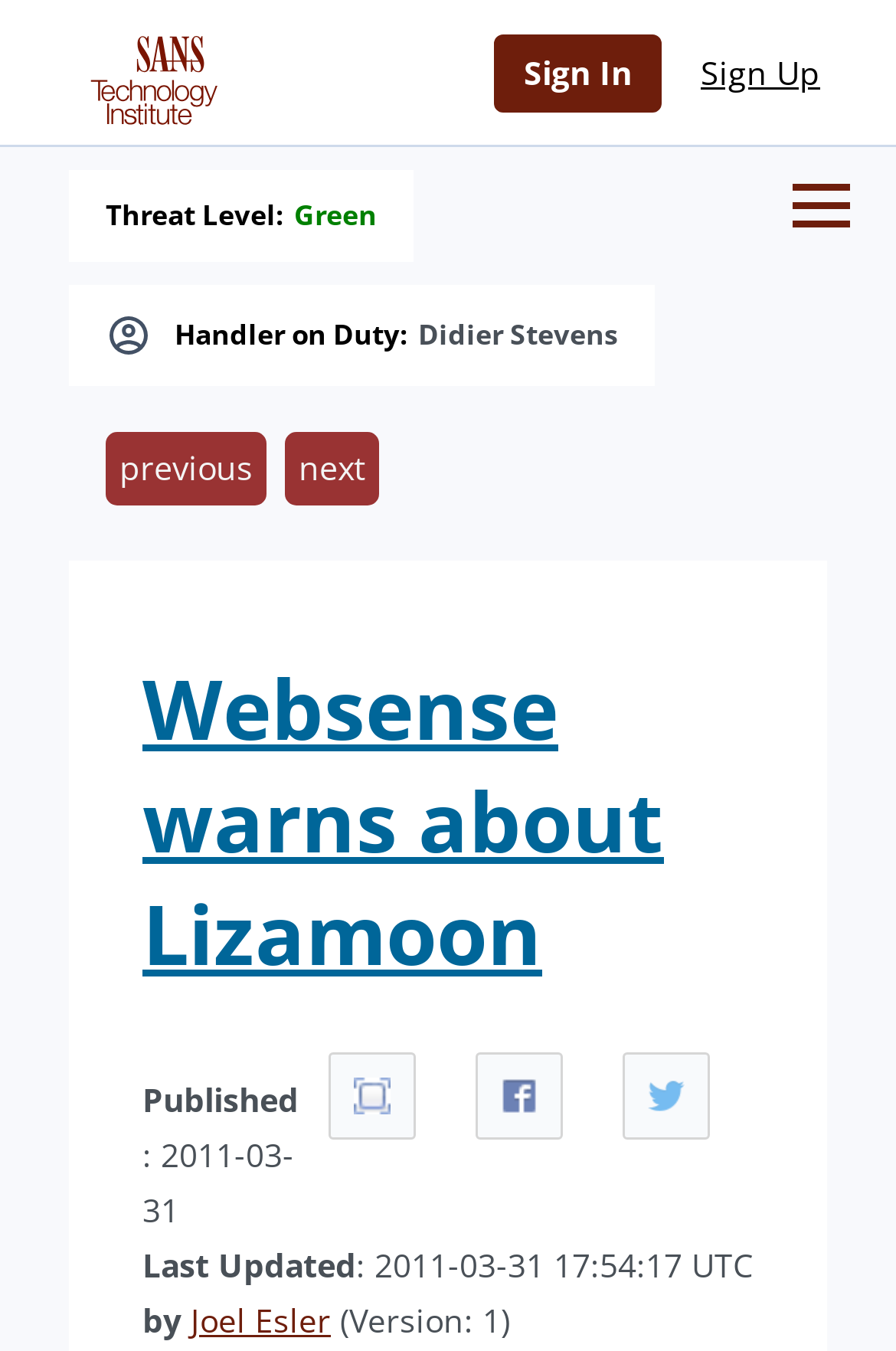Please determine the bounding box coordinates for the element that should be clicked to follow these instructions: "View author's profile".

[0.213, 0.961, 0.369, 0.993]